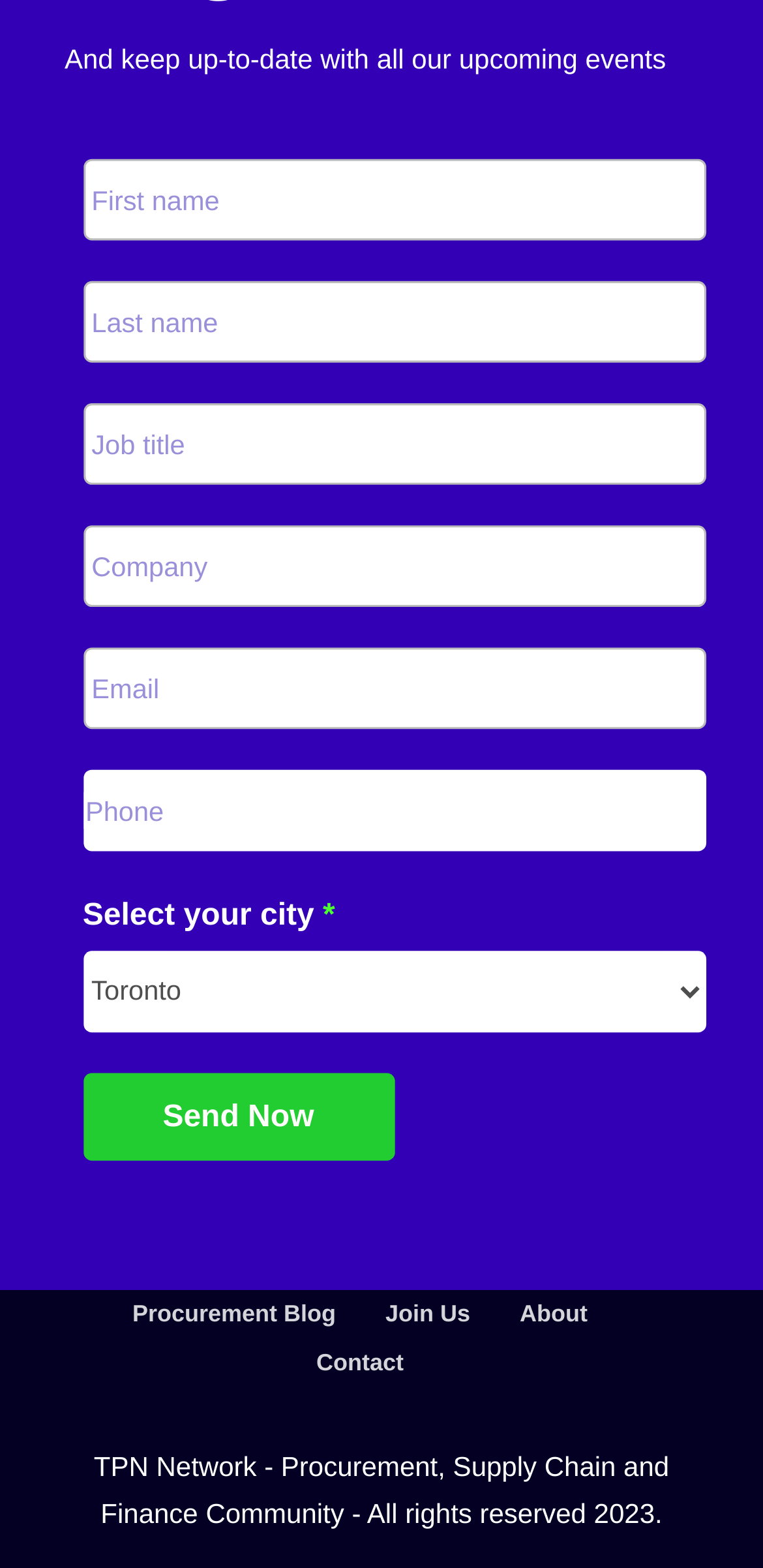Specify the bounding box coordinates of the element's region that should be clicked to achieve the following instruction: "Enter first name". The bounding box coordinates consist of four float numbers between 0 and 1, in the format [left, top, right, bottom].

[0.108, 0.101, 0.924, 0.153]